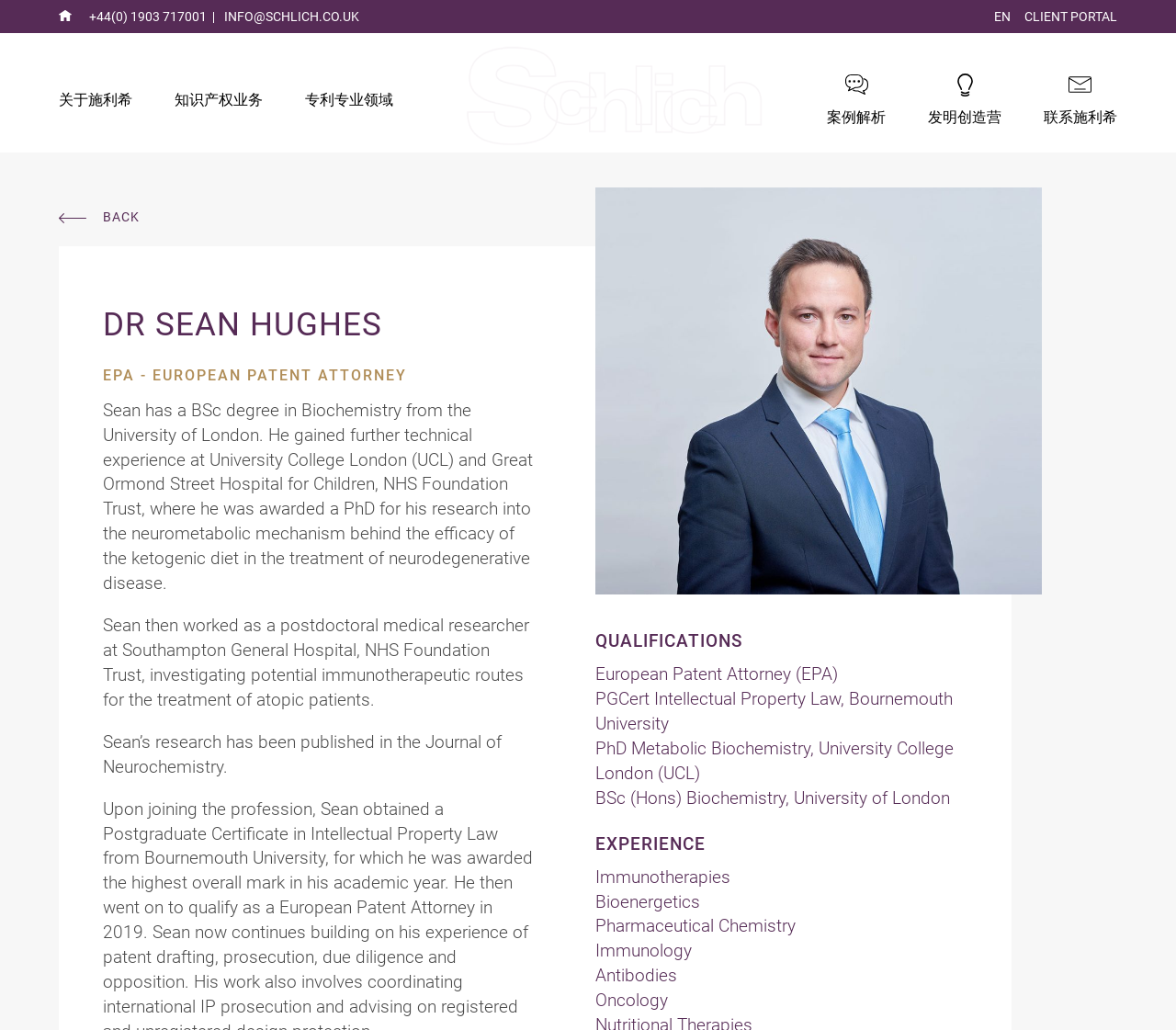Please provide the bounding box coordinates for the element that needs to be clicked to perform the instruction: "view client portal". The coordinates must consist of four float numbers between 0 and 1, formatted as [left, top, right, bottom].

[0.871, 0.008, 0.95, 0.026]